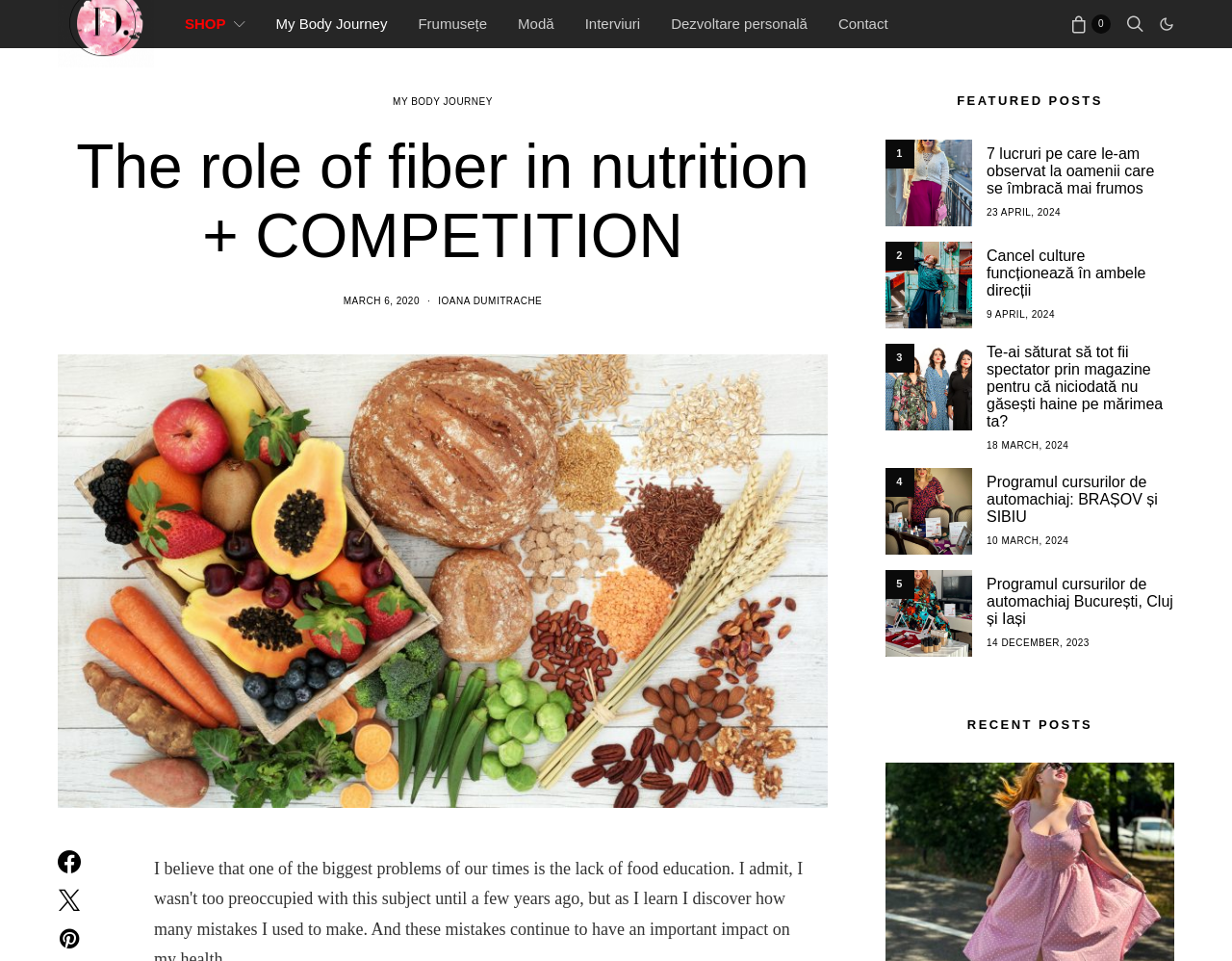Locate the bounding box coordinates of the element I should click to achieve the following instruction: "Click on the link to the author's page, IOANA DUMITRACHE".

[0.356, 0.308, 0.44, 0.319]